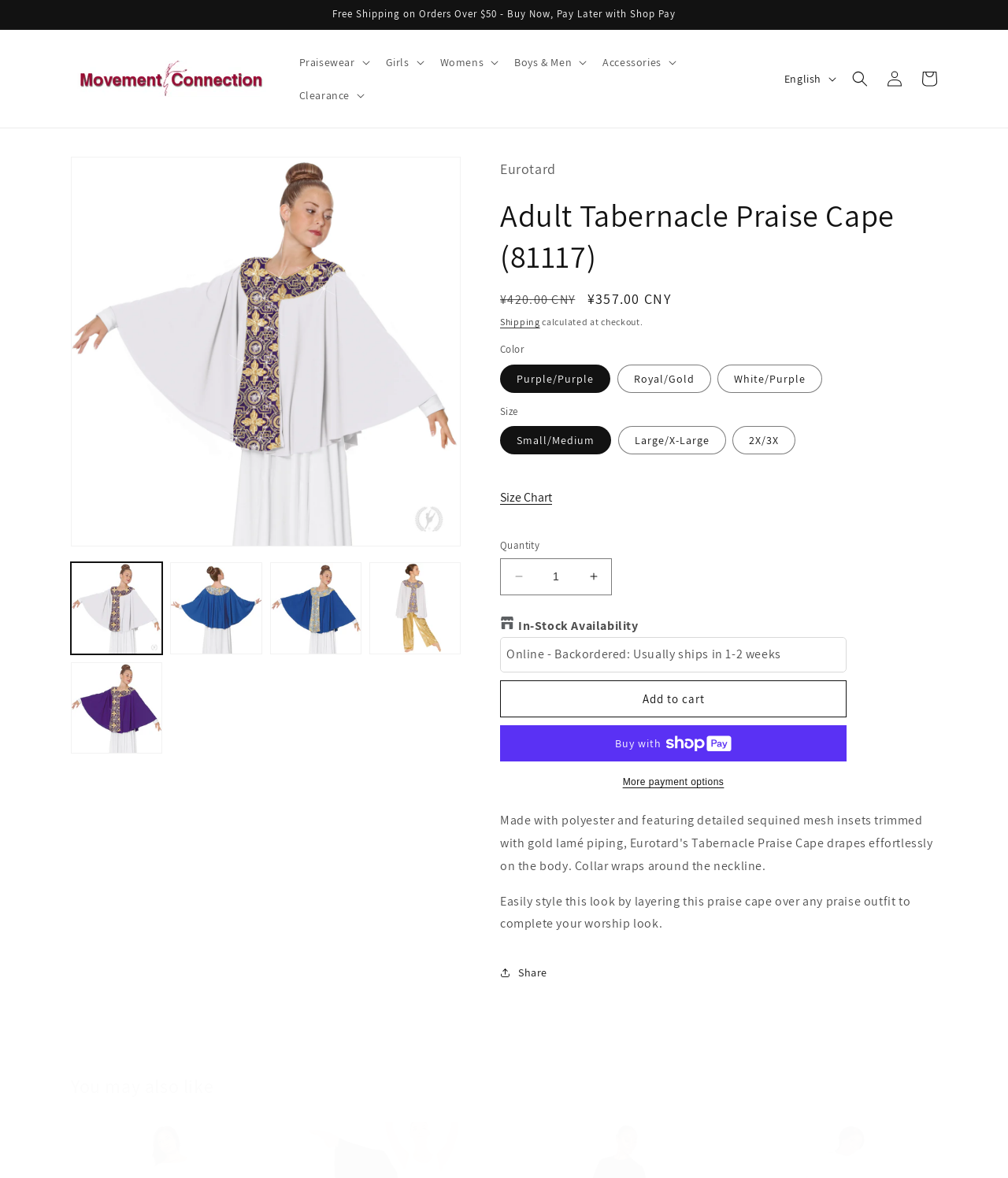What is the name of the product?
Examine the image and provide an in-depth answer to the question.

I found the answer by looking at the heading element that says 'Adult Tabernacle Praise Cape (81117)' which is likely to be the name of the product.